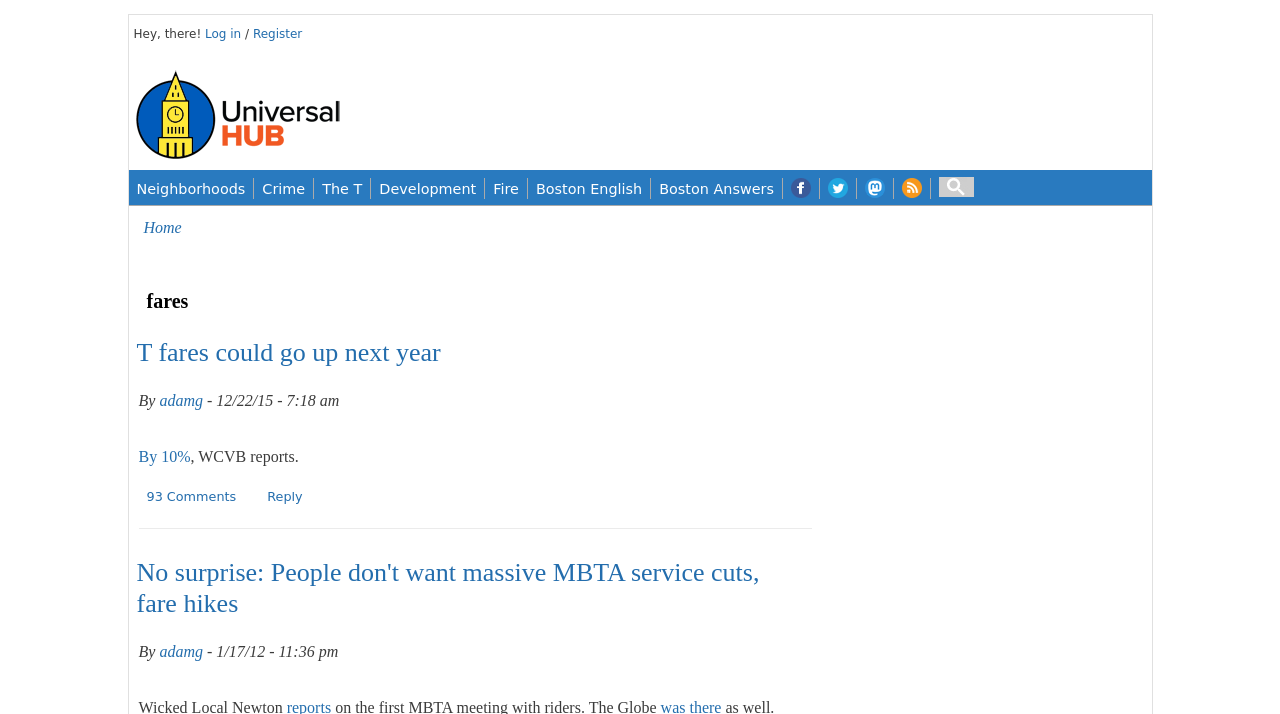Locate the bounding box of the user interface element based on this description: "Log in".

[0.16, 0.038, 0.191, 0.057]